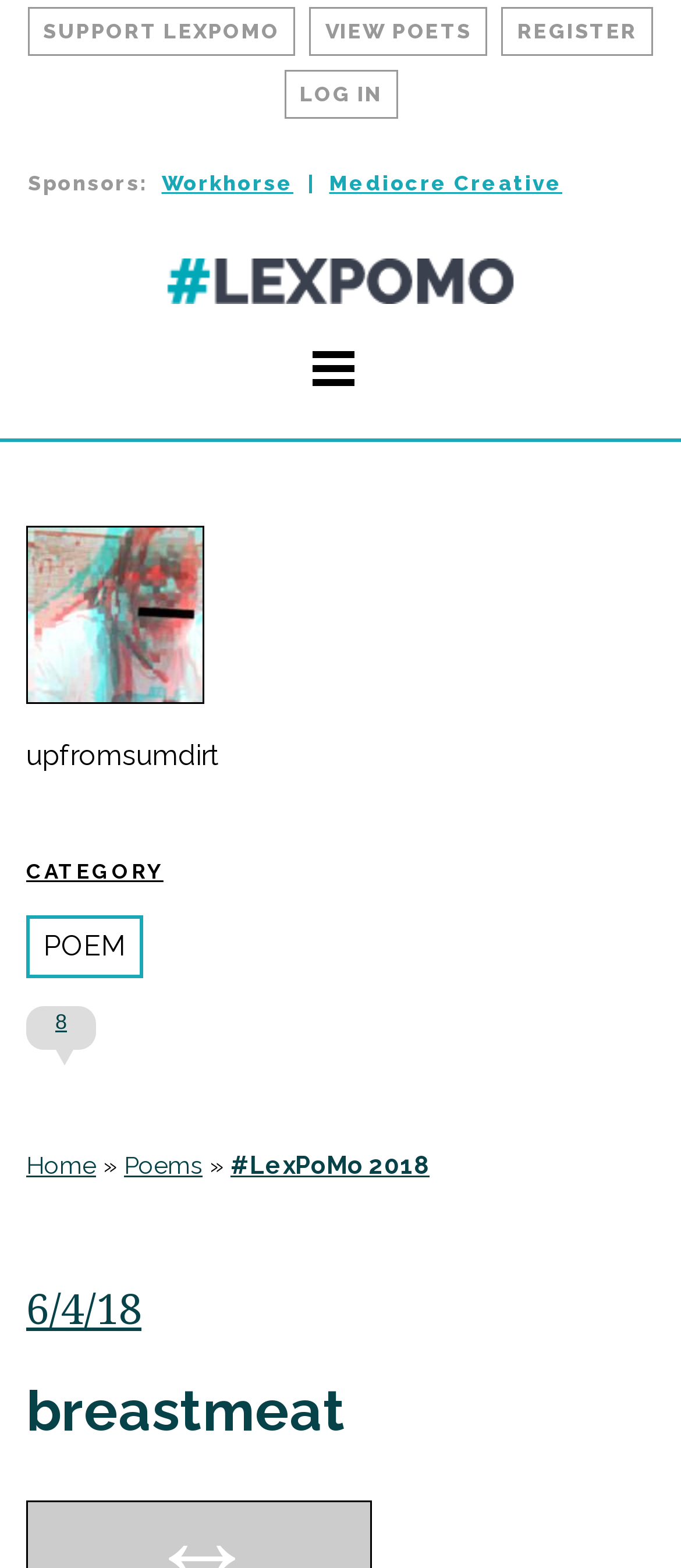Please identify the bounding box coordinates of the clickable area that will allow you to execute the instruction: "visit Workhorse sponsor".

[0.237, 0.109, 0.431, 0.125]